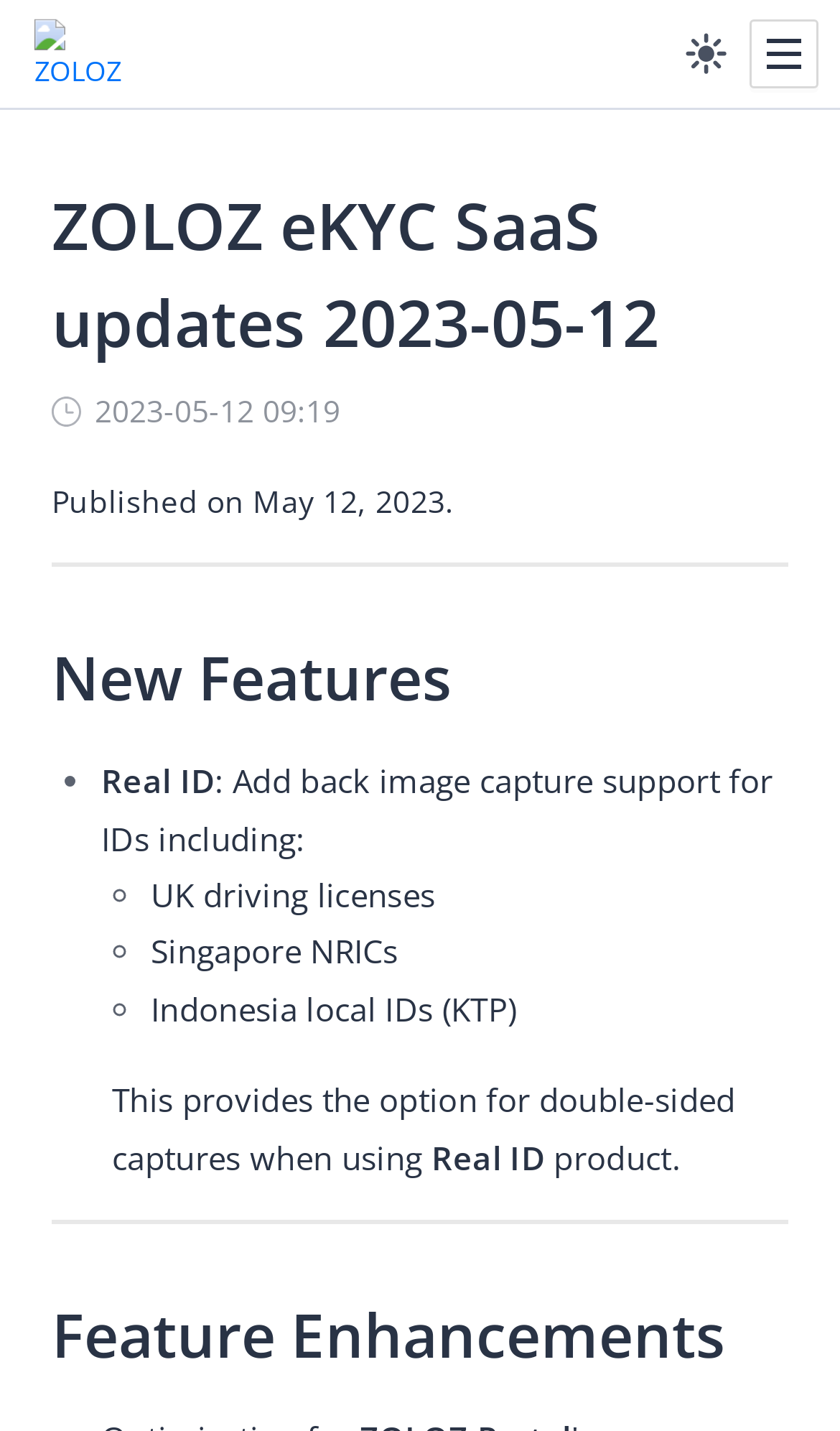What is the date of the release notes?
Look at the image and answer with only one word or phrase.

2023-05-12